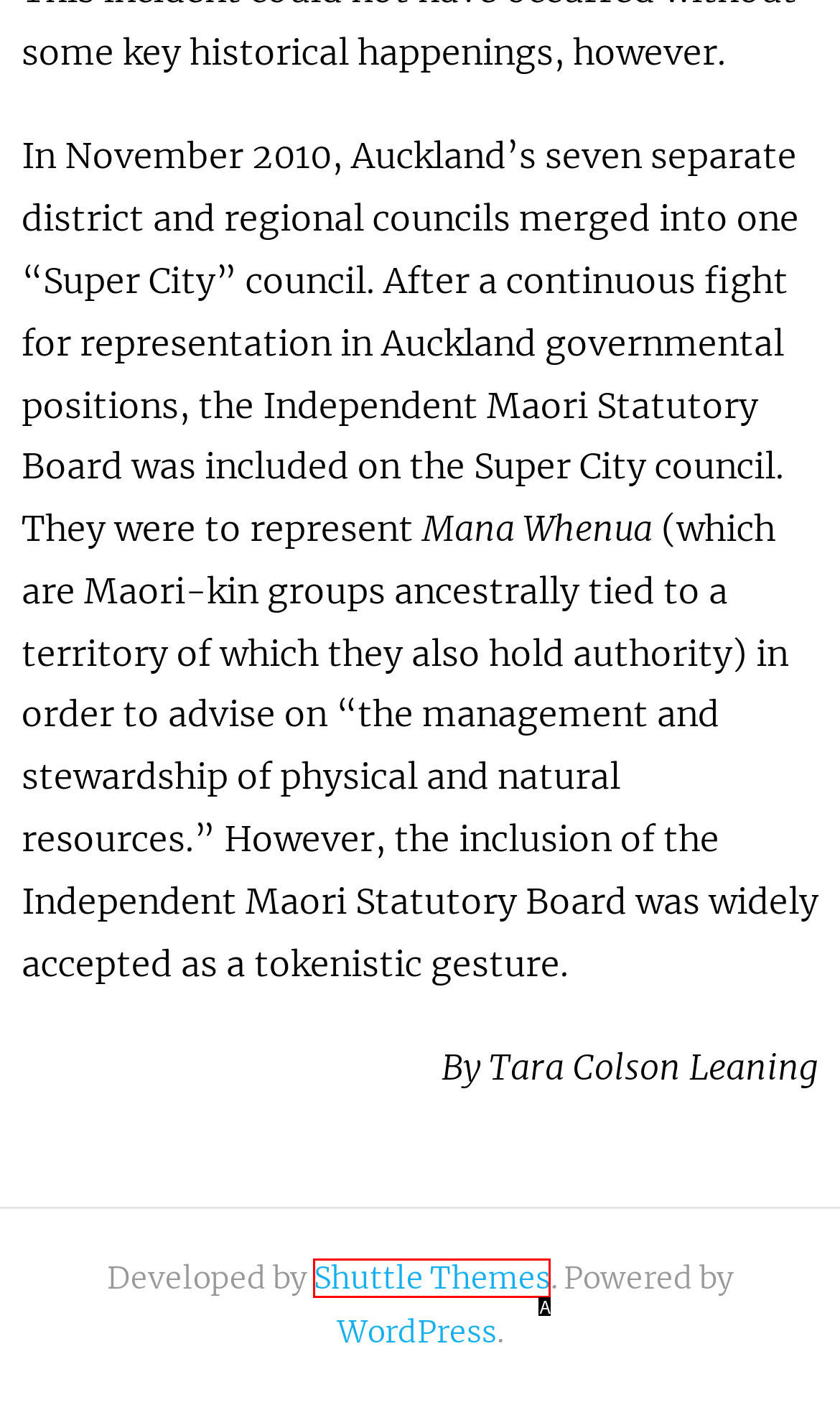Given the description: Shuttle Themes, determine the corresponding lettered UI element.
Answer with the letter of the selected option.

A